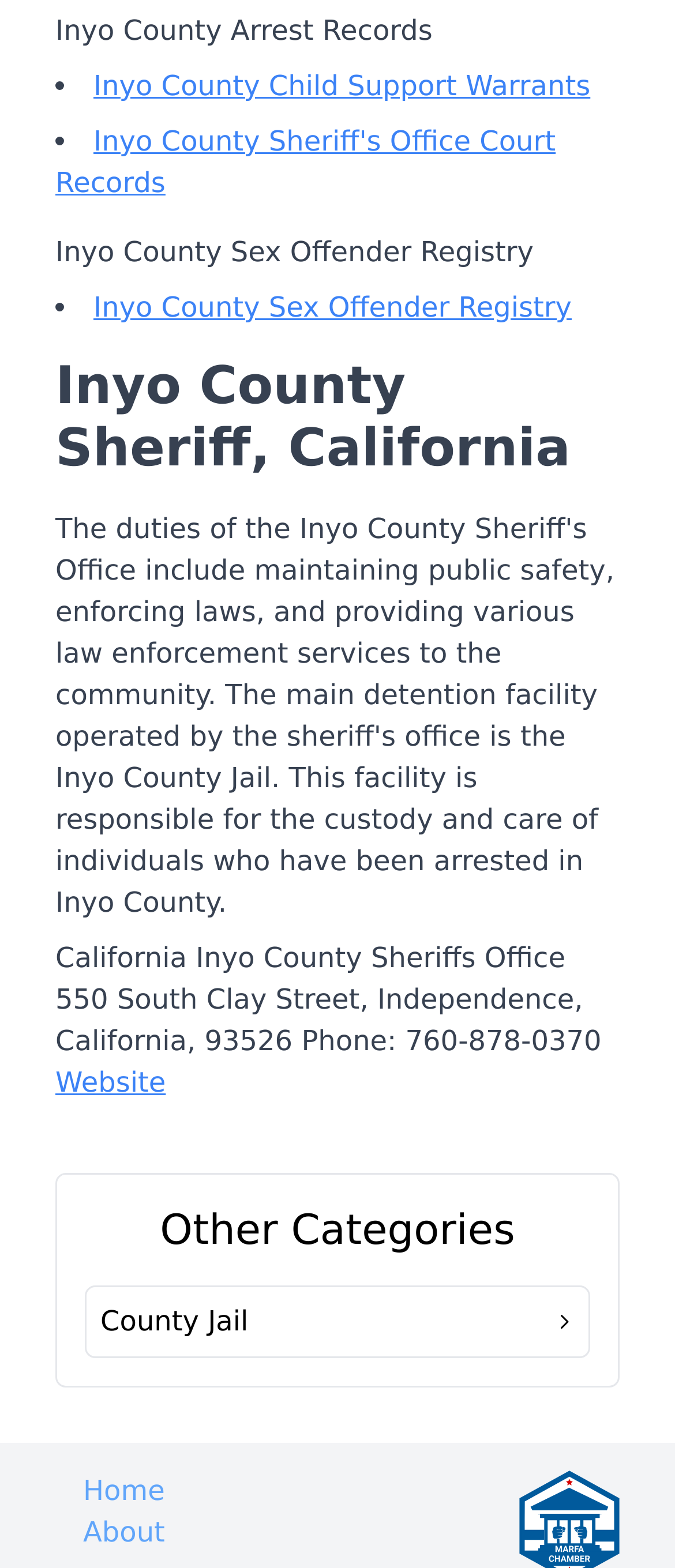What is the link to the Inyo County Sex Offender Registry?
Answer the question in as much detail as possible.

I found the link by looking at the list of links under the 'Inyo County Arrest Records' heading, and I saw that one of the links is labeled 'Inyo County Sex Offender Registry'.